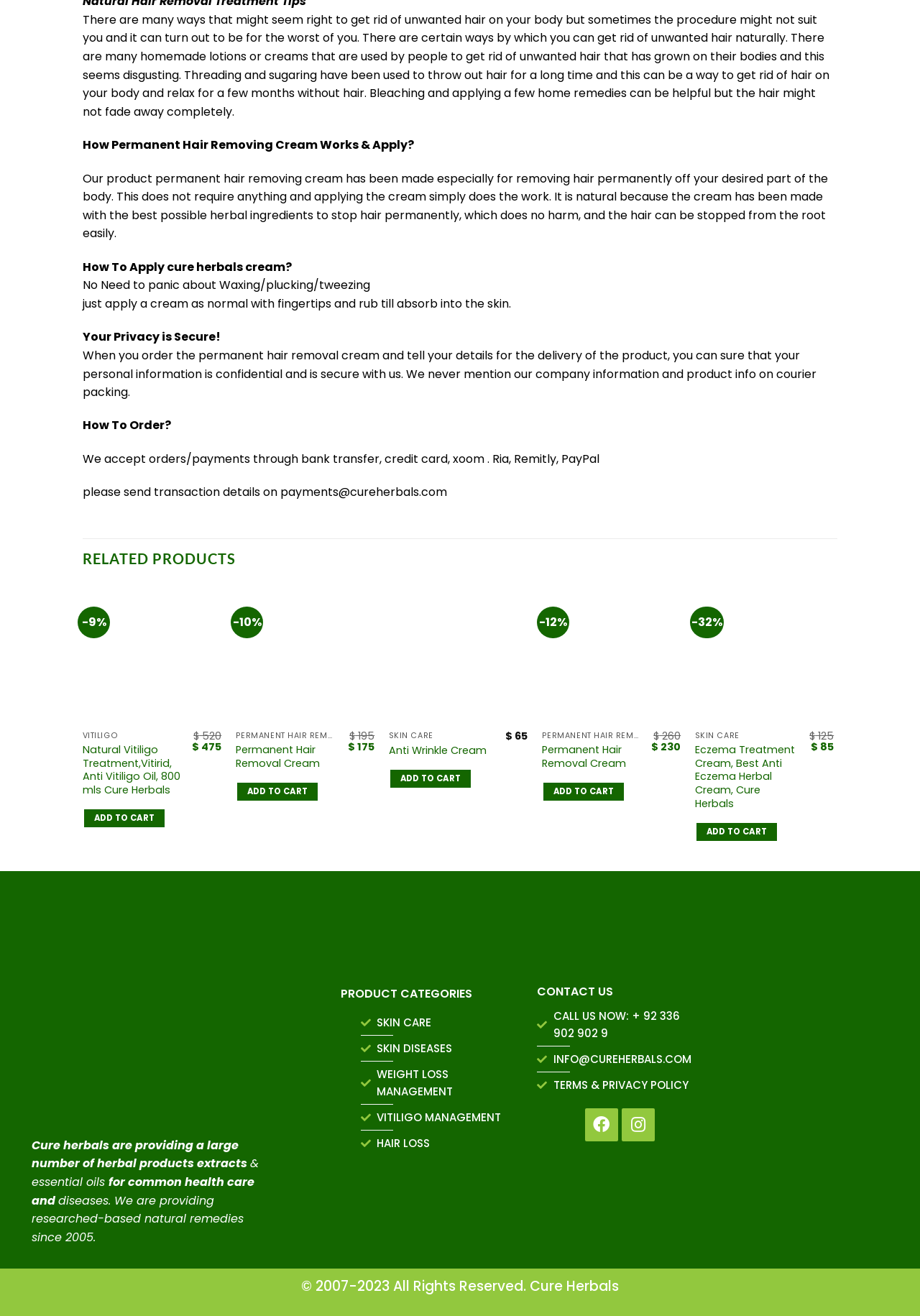Please answer the following question using a single word or phrase: 
What is the price of the 'PERMANENT HAIR REMOVAL CREAM' product?

$175